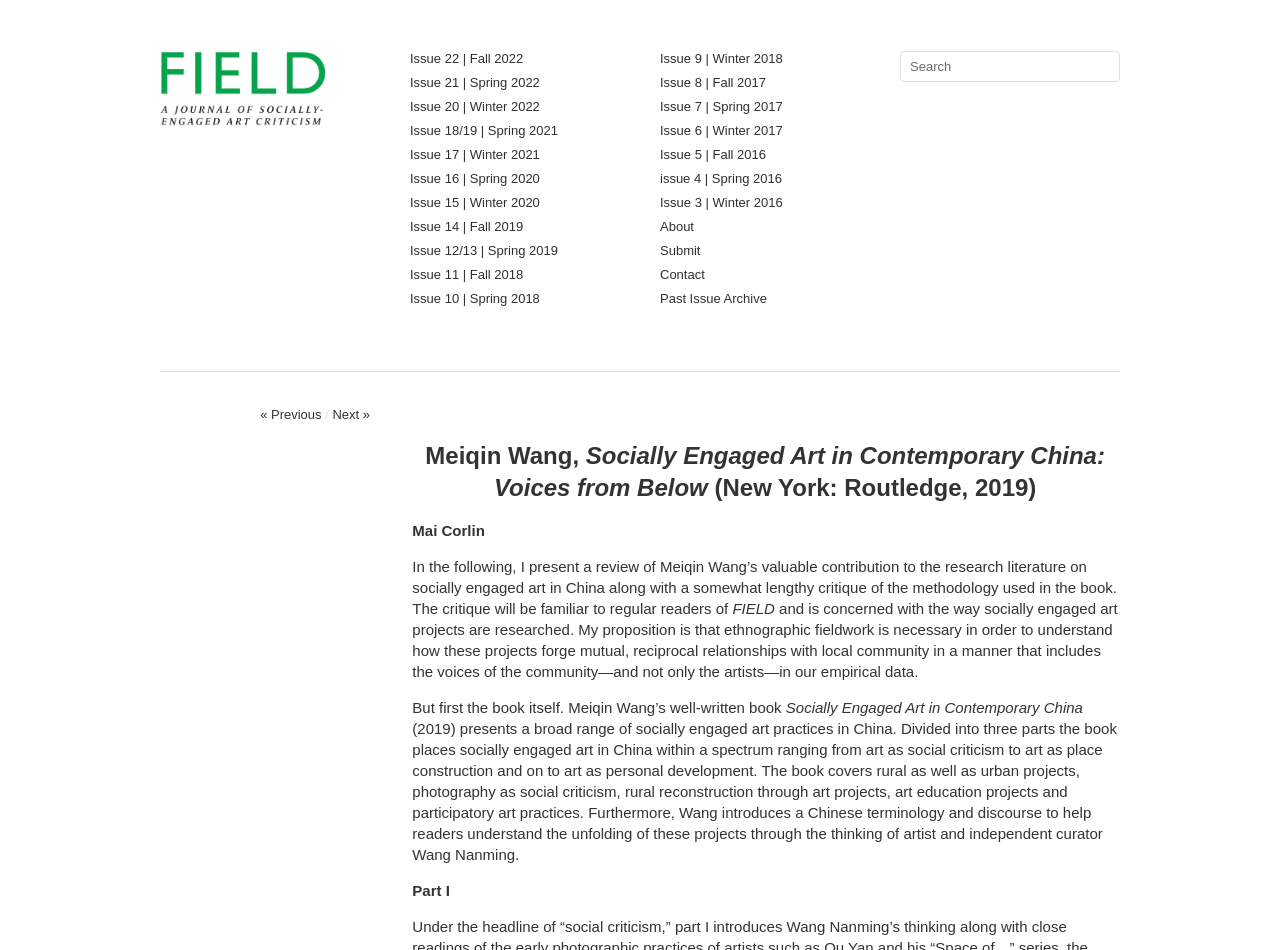Provide your answer to the question using just one word or phrase: How many issues are listed on the webpage?

21